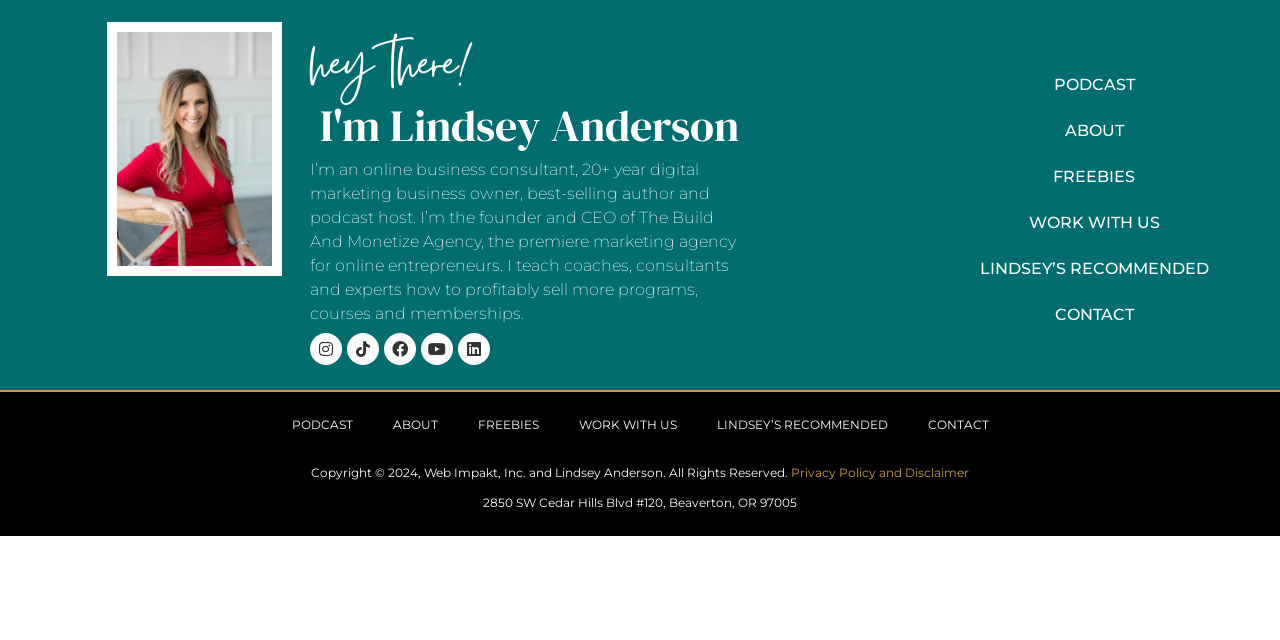Highlight the bounding box of the UI element that corresponds to this description: "Work With Us".

[0.436, 0.629, 0.544, 0.701]